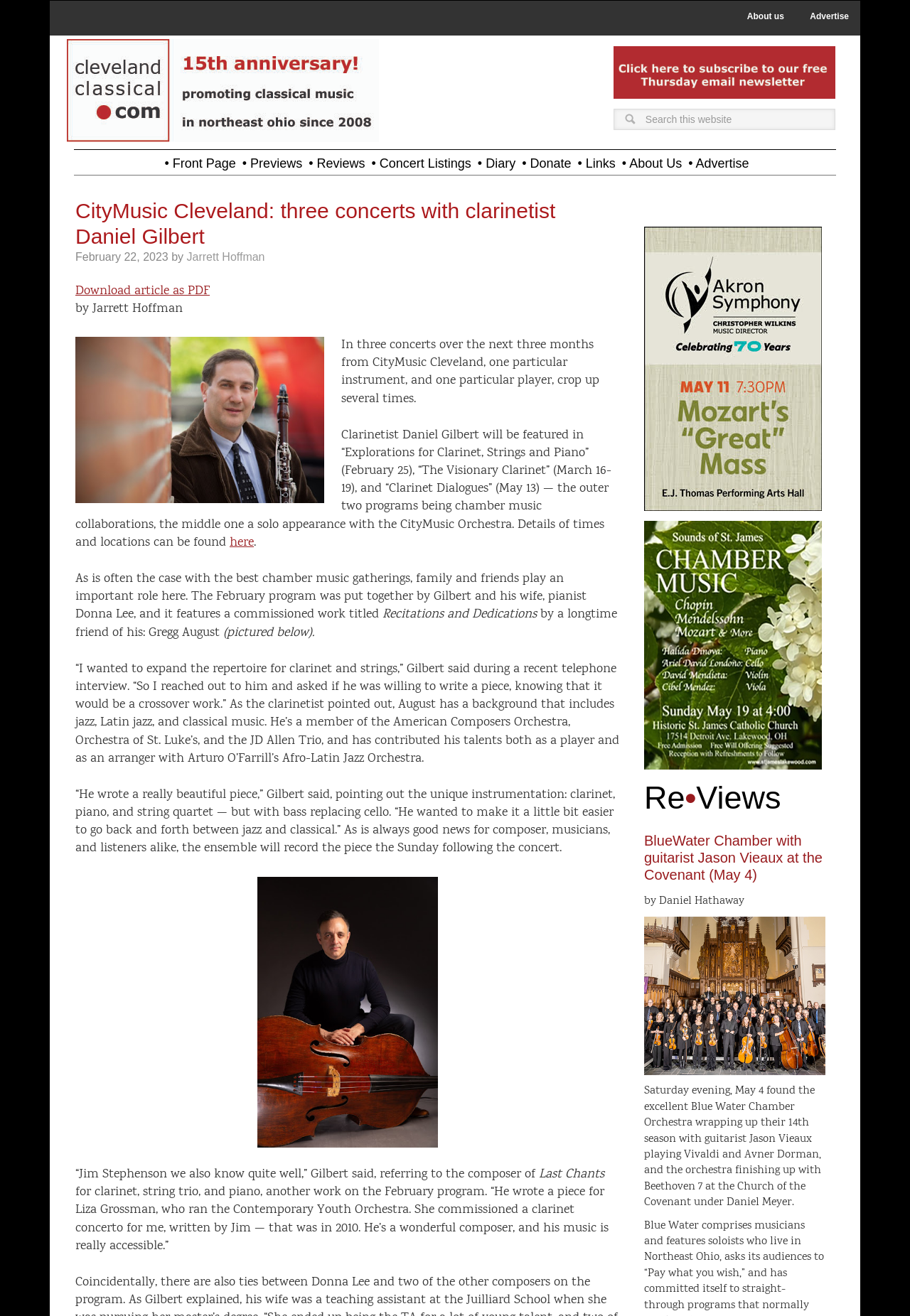Bounding box coordinates are specified in the format (top-left x, top-left y, bottom-right x, bottom-right y). All values are floating point numbers bounded between 0 and 1. Please provide the bounding box coordinate of the region this sentence describes: • Concert Listings

[0.404, 0.114, 0.518, 0.129]